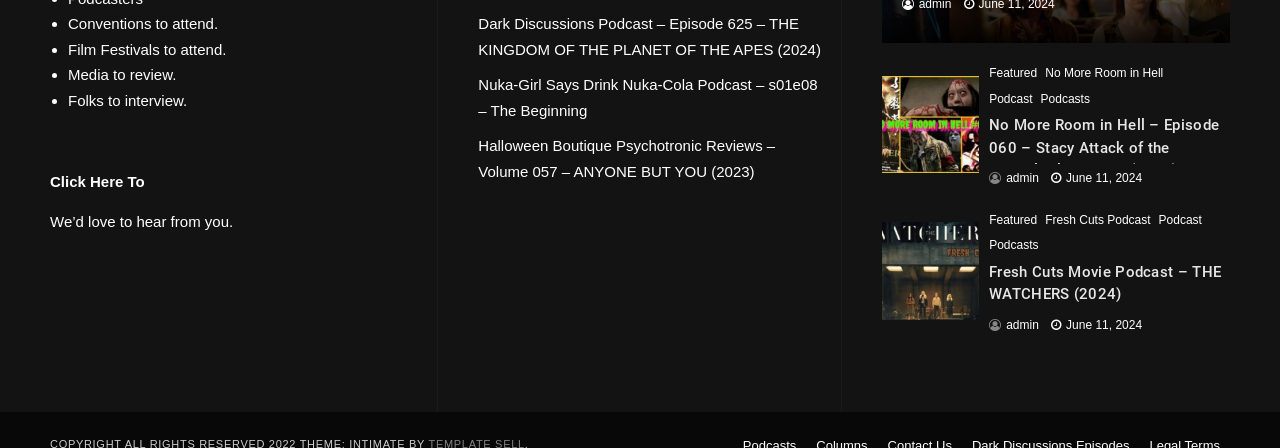Provide your answer in one word or a succinct phrase for the question: 
What is the first item in the list?

Film Festivals to attend.